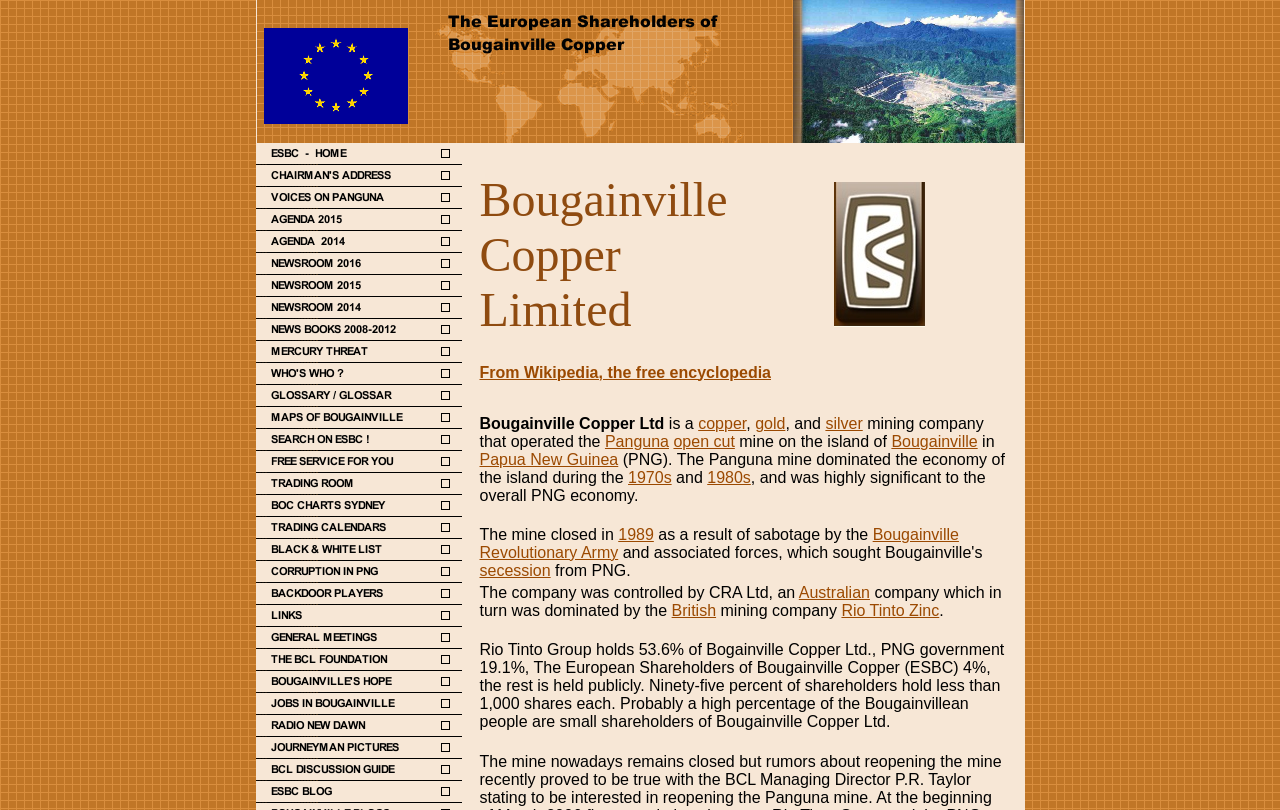Provide the bounding box coordinates of the area you need to click to execute the following instruction: "Read CHAIRMAN'S ADDRESS".

[0.2, 0.216, 0.361, 0.235]